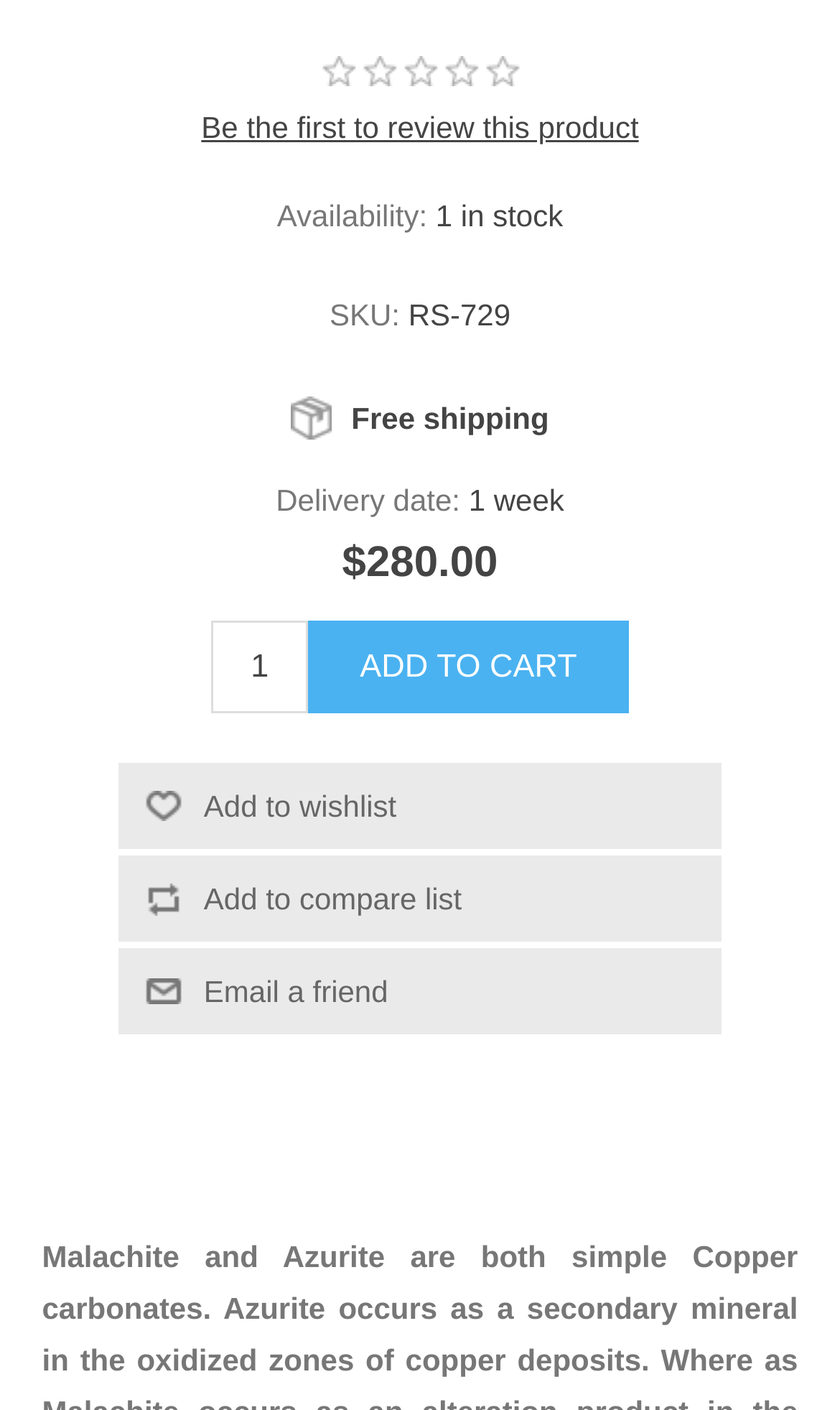Identify the bounding box coordinates of the HTML element based on this description: "value="Add to compare list"".

[0.14, 0.607, 0.86, 0.668]